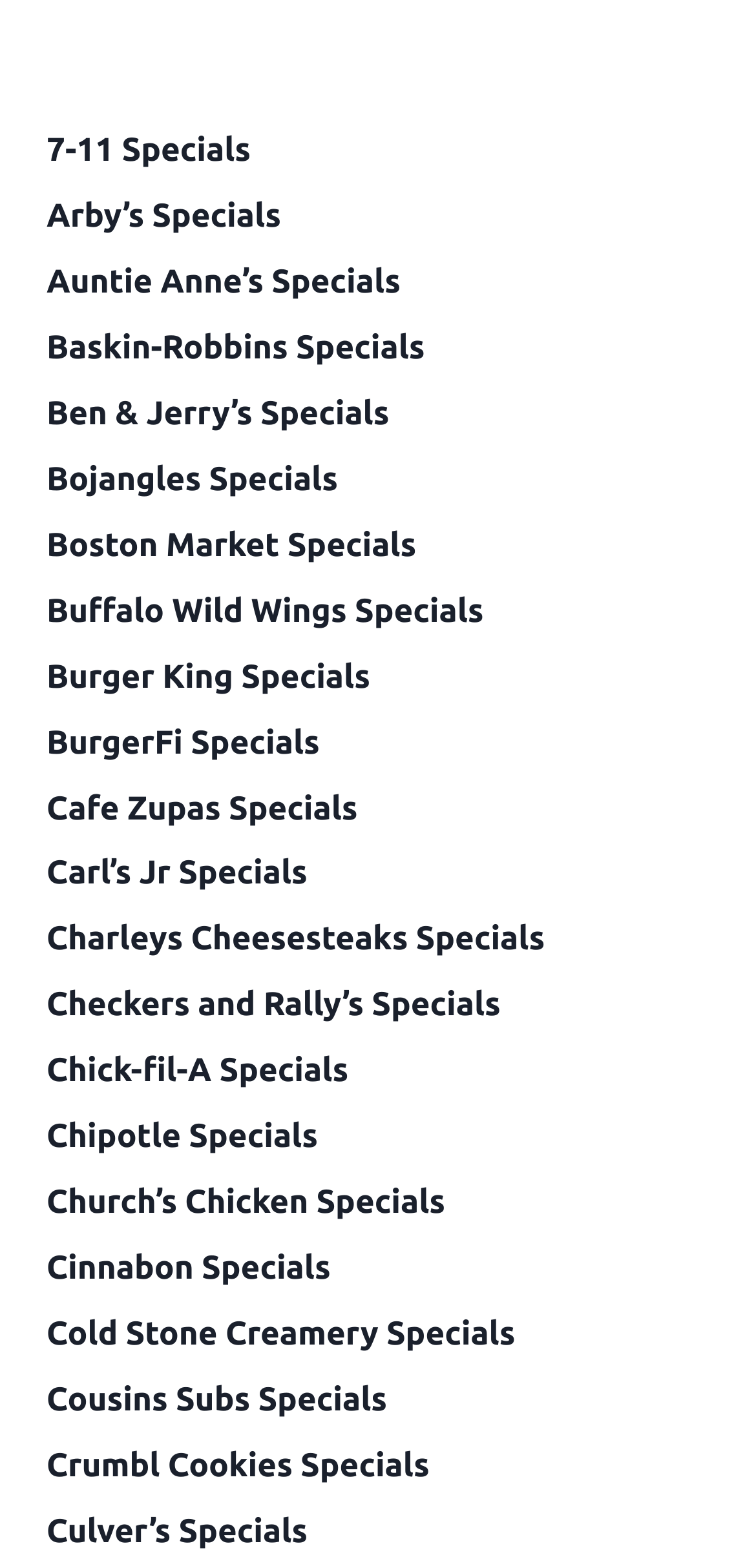Please identify the bounding box coordinates of the element that needs to be clicked to execute the following command: "Check Arby’s Specials". Provide the bounding box using four float numbers between 0 and 1, formatted as [left, top, right, bottom].

[0.062, 0.118, 0.938, 0.159]